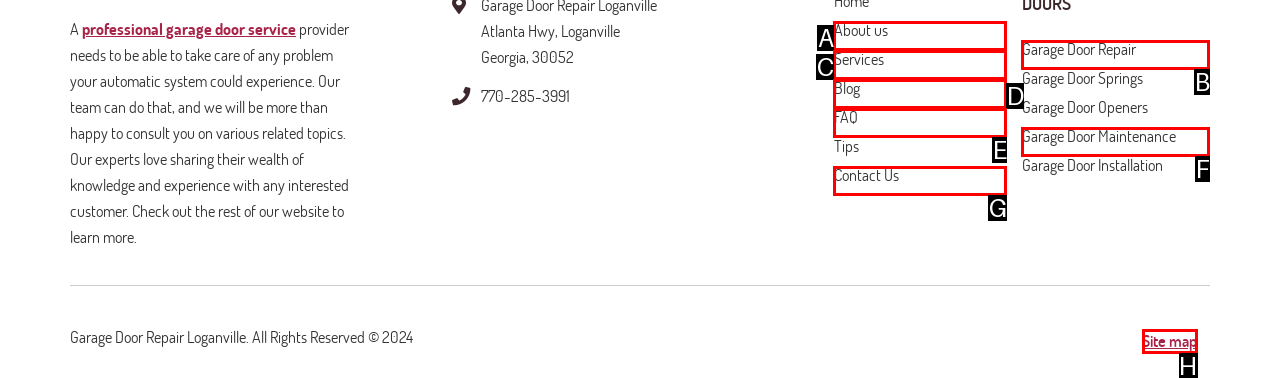Determine which HTML element fits the description: About us. Answer with the letter corresponding to the correct choice.

A